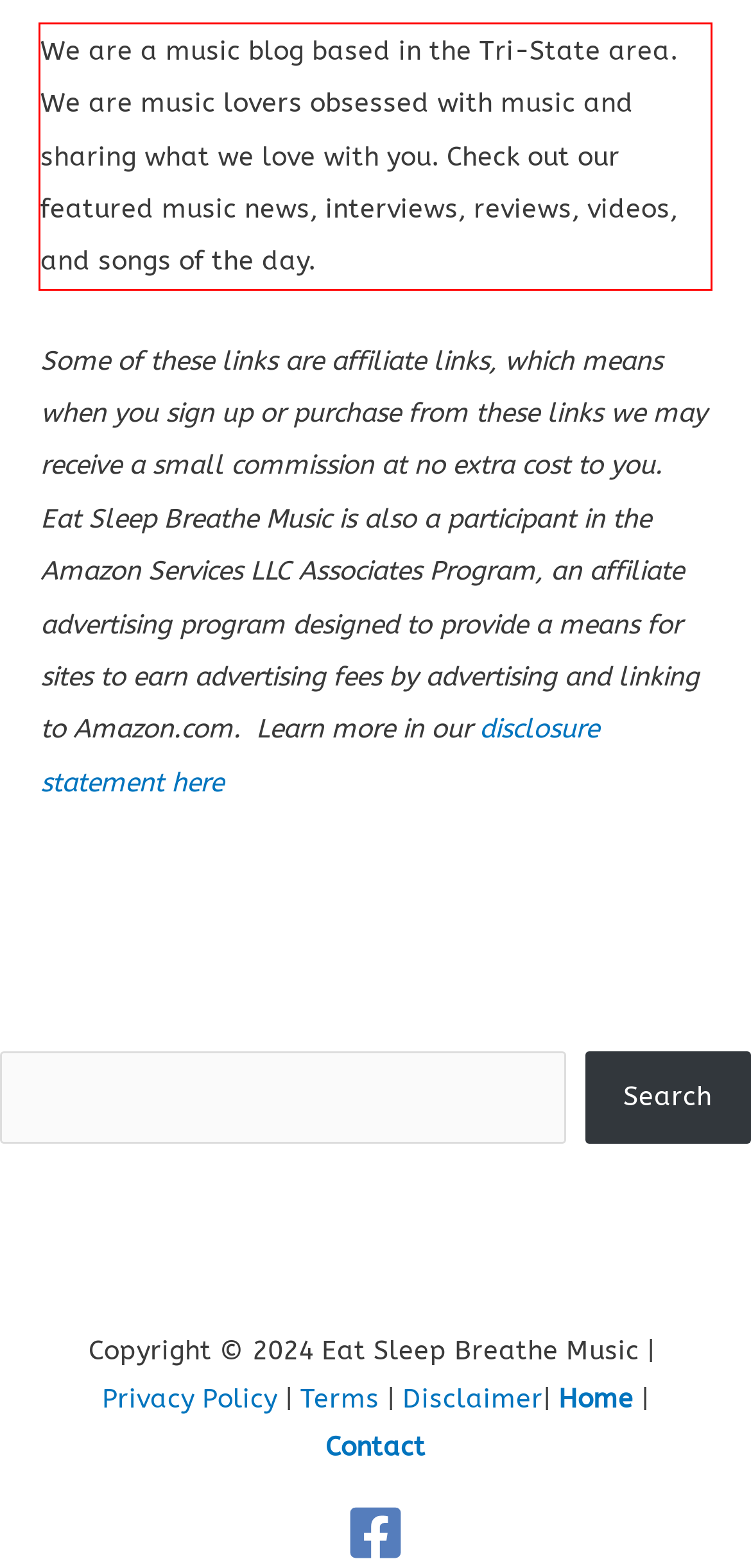Given a webpage screenshot, locate the red bounding box and extract the text content found inside it.

We are a music blog based in the Tri-State area. We are music lovers obsessed with music and sharing what we love with you. Check out our featured music news, interviews, reviews, videos, and songs of the day.